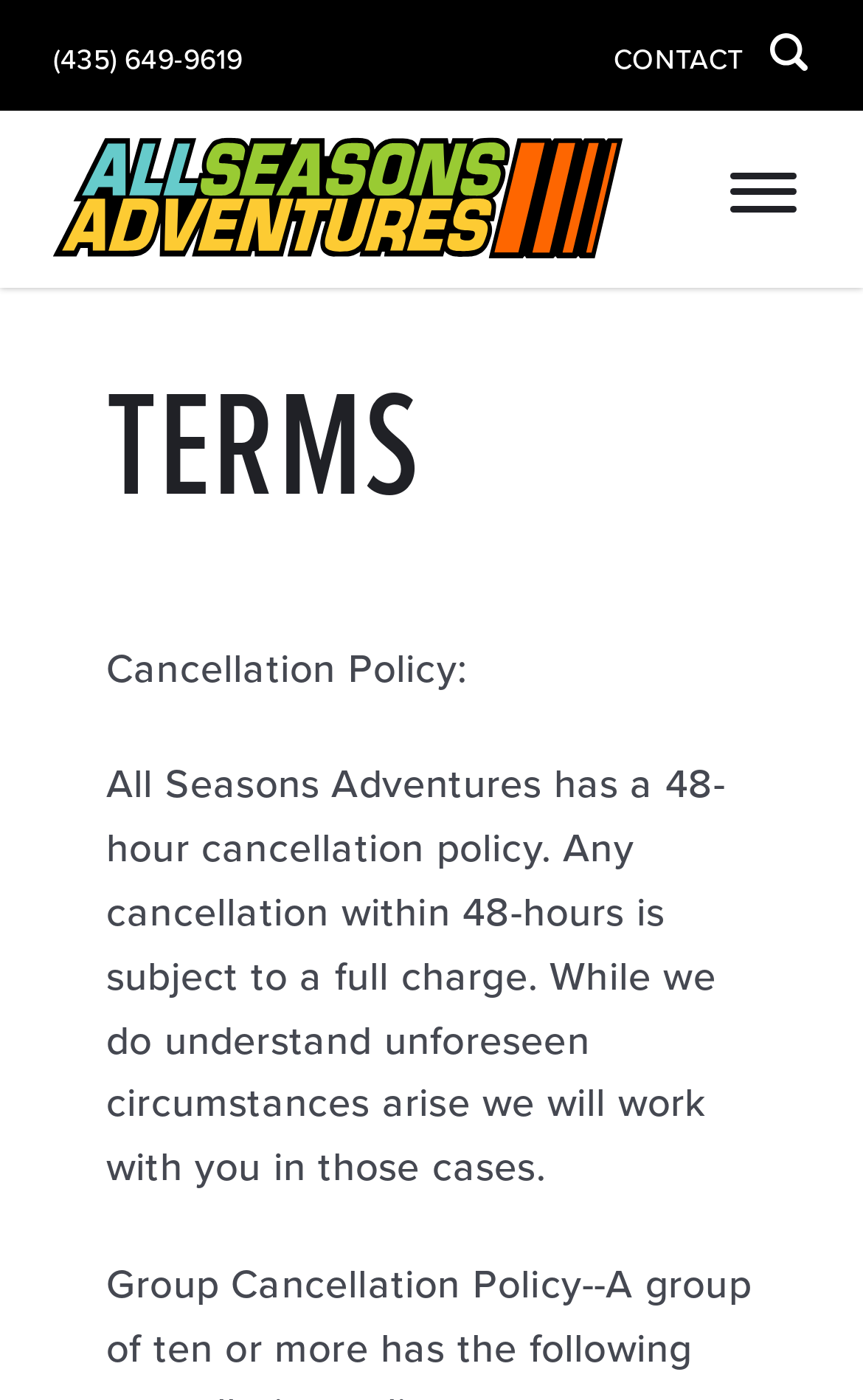What is the main topic of this webpage?
Please respond to the question thoroughly and include all relevant details.

I determined the main topic of the webpage by looking at the heading elements, specifically the 'TERMS' heading and the static text elements that describe the cancellation policy of All Seasons Adventures.